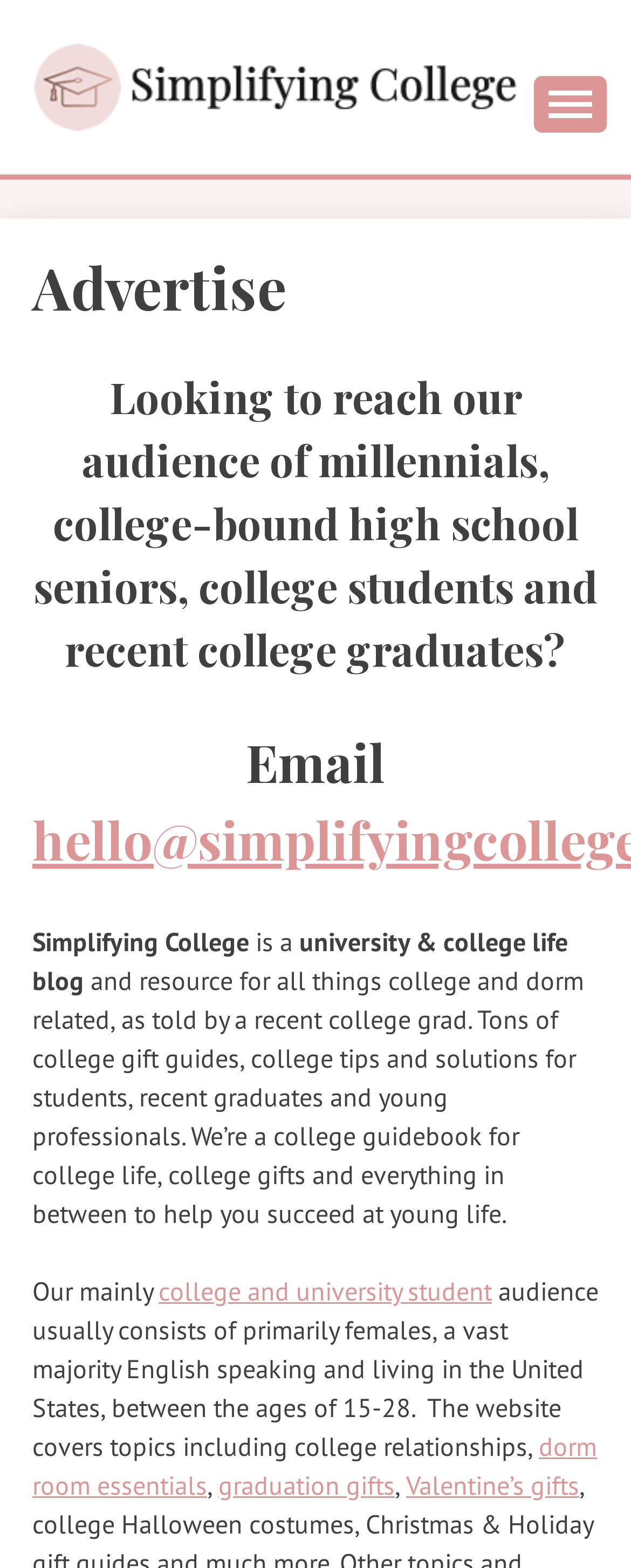Extract the bounding box coordinates for the UI element described by the text: "dorm room essentials". The coordinates should be in the form of [left, top, right, bottom] with values between 0 and 1.

[0.051, 0.912, 0.946, 0.957]